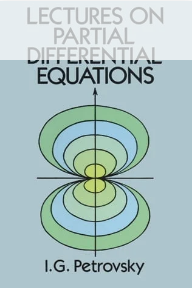Provide a comprehensive description of the image.

The image depicts the cover of the book titled "Lectures on Partial Differential Equations" by I.G. Petrovsky. The design features a visually striking mathematical illustration that represents the complex concepts within partial differential equations. The background is a soft blue, accentuated by layered, colorful shapes that resemble contour plots, commonly used to illustrate solutions in this mathematical field. Prominent at the top of the cover is the title, "LECTURES ON PARTIAL DIFFERENTIAL EQUATIONS," presented in bold text. The author's name, "I.G. Petrovsky," is located at the bottom, completing the professional and academic appearance of the cover, which is intended for students and researchers delving into advanced mathematics and its applications.